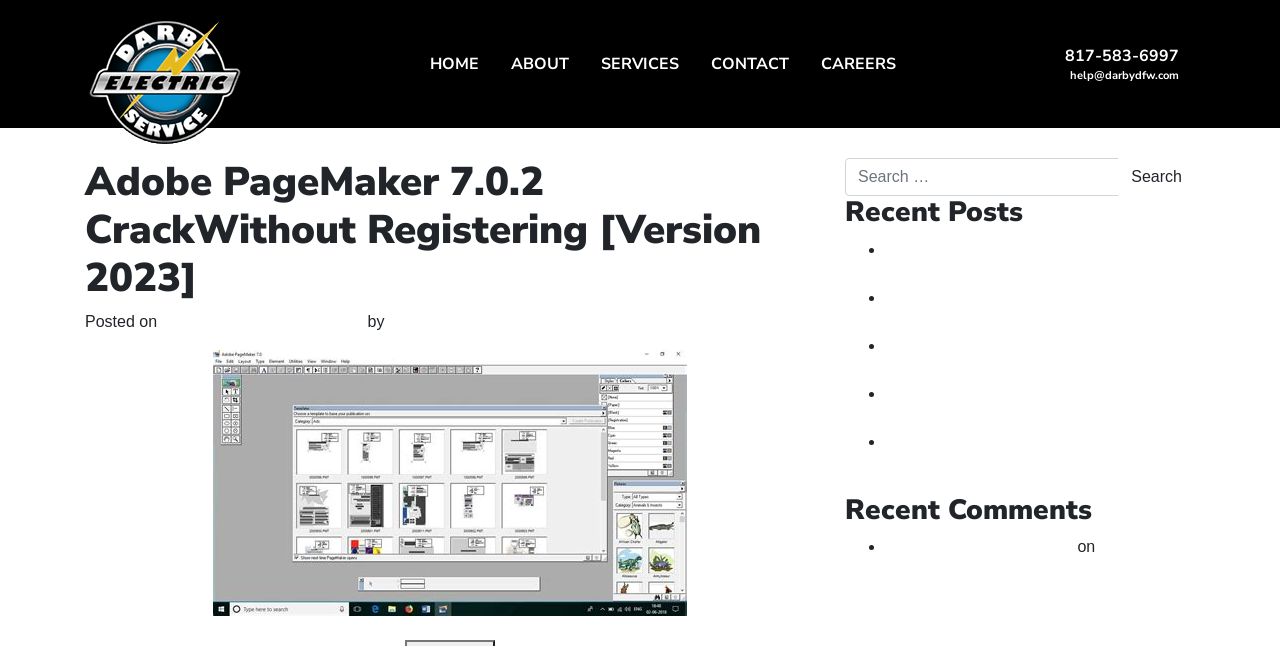Please answer the following question using a single word or phrase: 
What is the format of the date posted for each blog post?

Month Day, Year